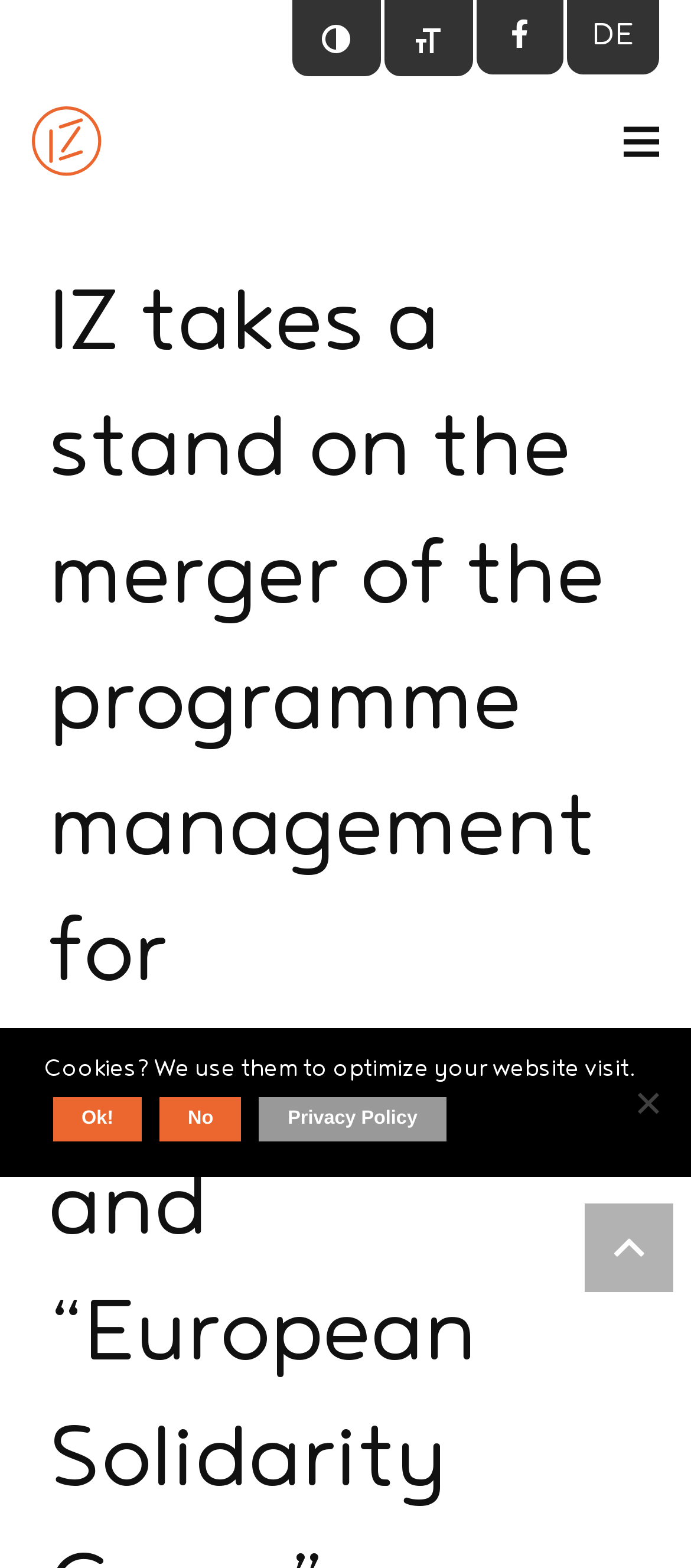What is the purpose of the button at the bottom?
Give a one-word or short-phrase answer derived from the screenshot.

Back to top